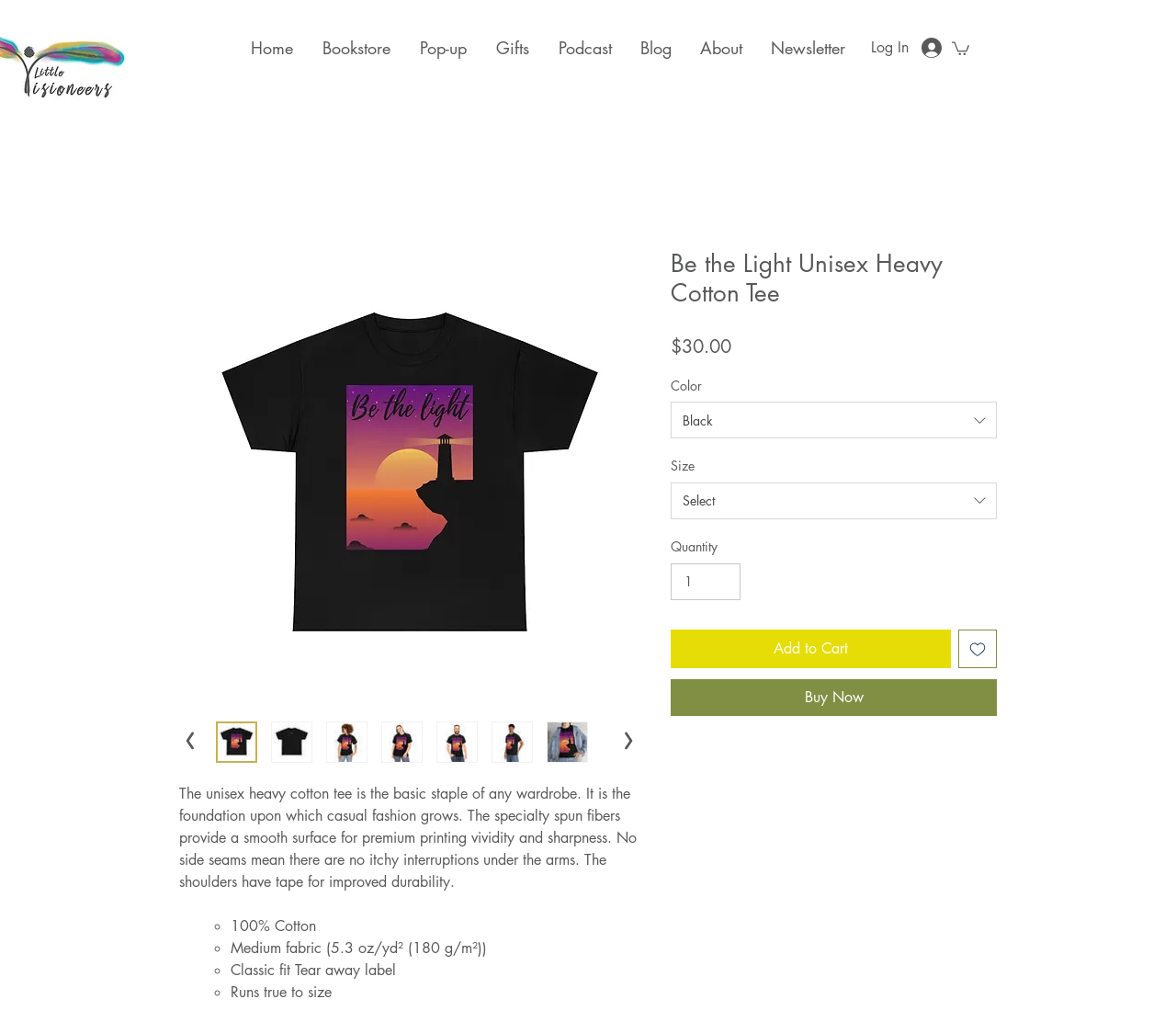What is the fit type of the product?
Please craft a detailed and exhaustive response to the question.

I found the fit type of the product by looking at the list of features on the webpage, which includes 'Classic fit' as one of the points.